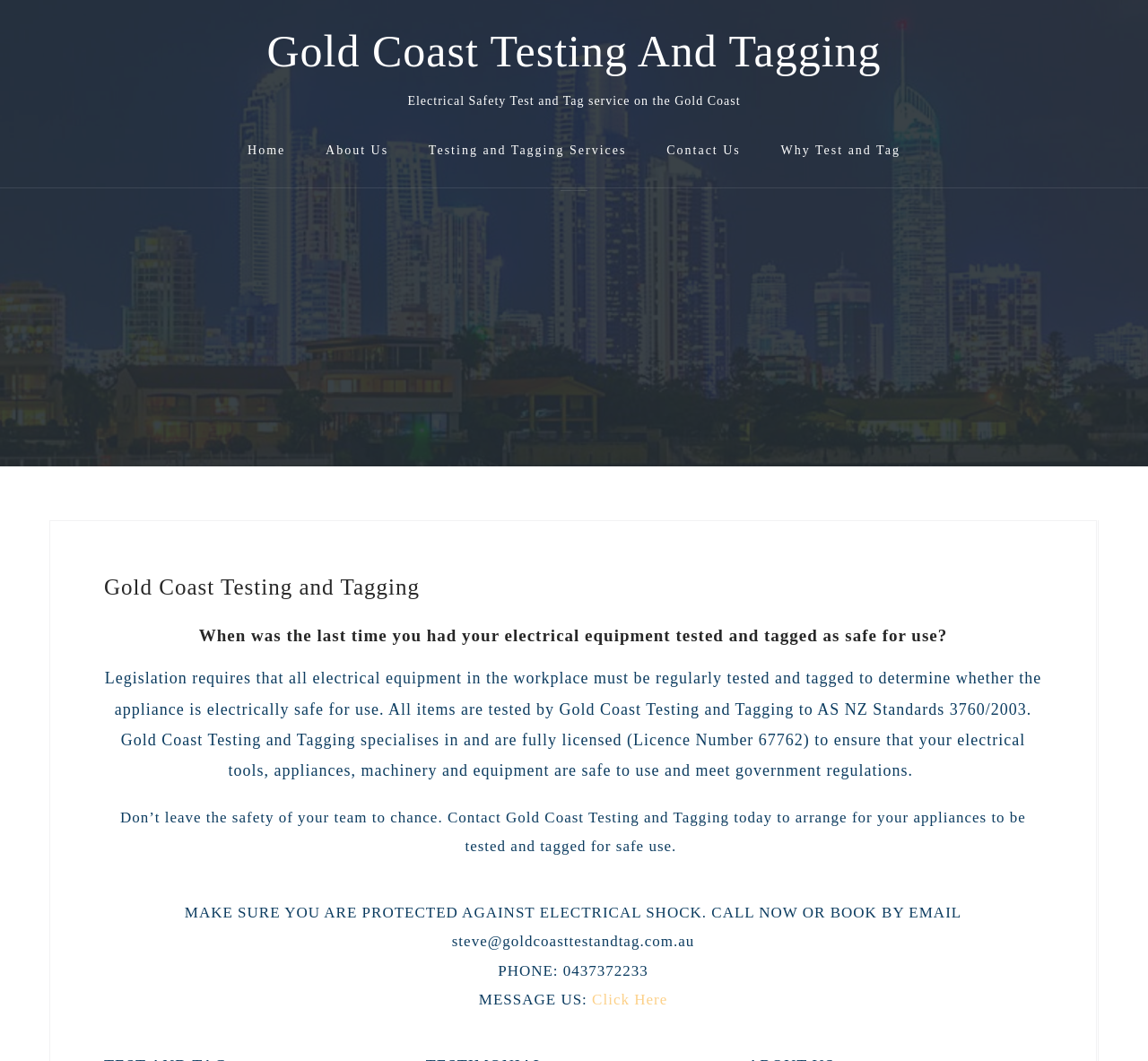Refer to the screenshot and answer the following question in detail:
What standard do Gold Coast Testing and Tagging use for testing electrical equipment?

The standard is mentioned in the StaticText that describes the testing and tagging process, stating that all items are tested by Gold Coast Testing and Tagging to AS NZ Standards 3760/2003.